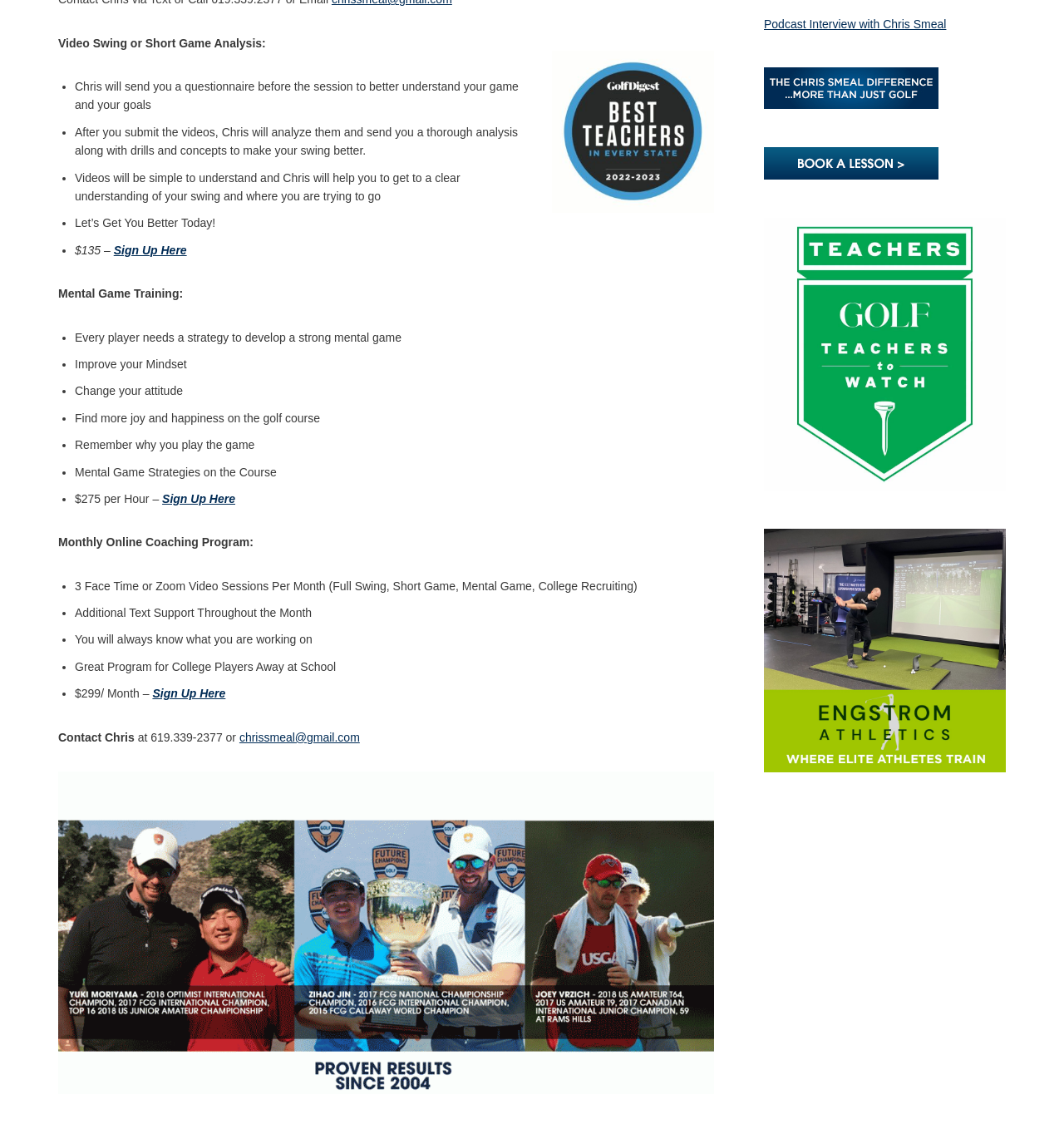Identify the bounding box coordinates for the UI element described as: "chrissmeal@gmail.com".

[0.225, 0.65, 0.338, 0.662]